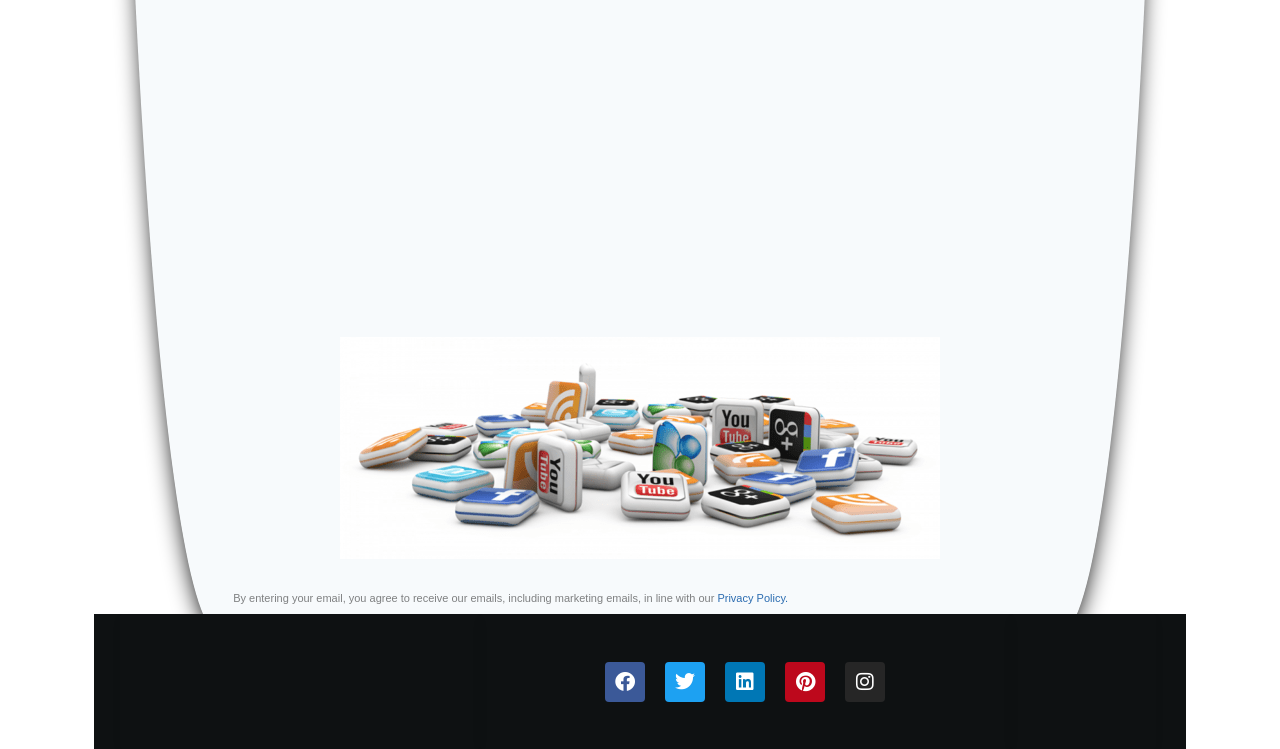Determine the bounding box coordinates of the UI element that matches the following description: "alt="social-media-list-building-success"". The coordinates should be four float numbers between 0 and 1 in the format [left, top, right, bottom].

[0.266, 0.45, 0.734, 0.747]